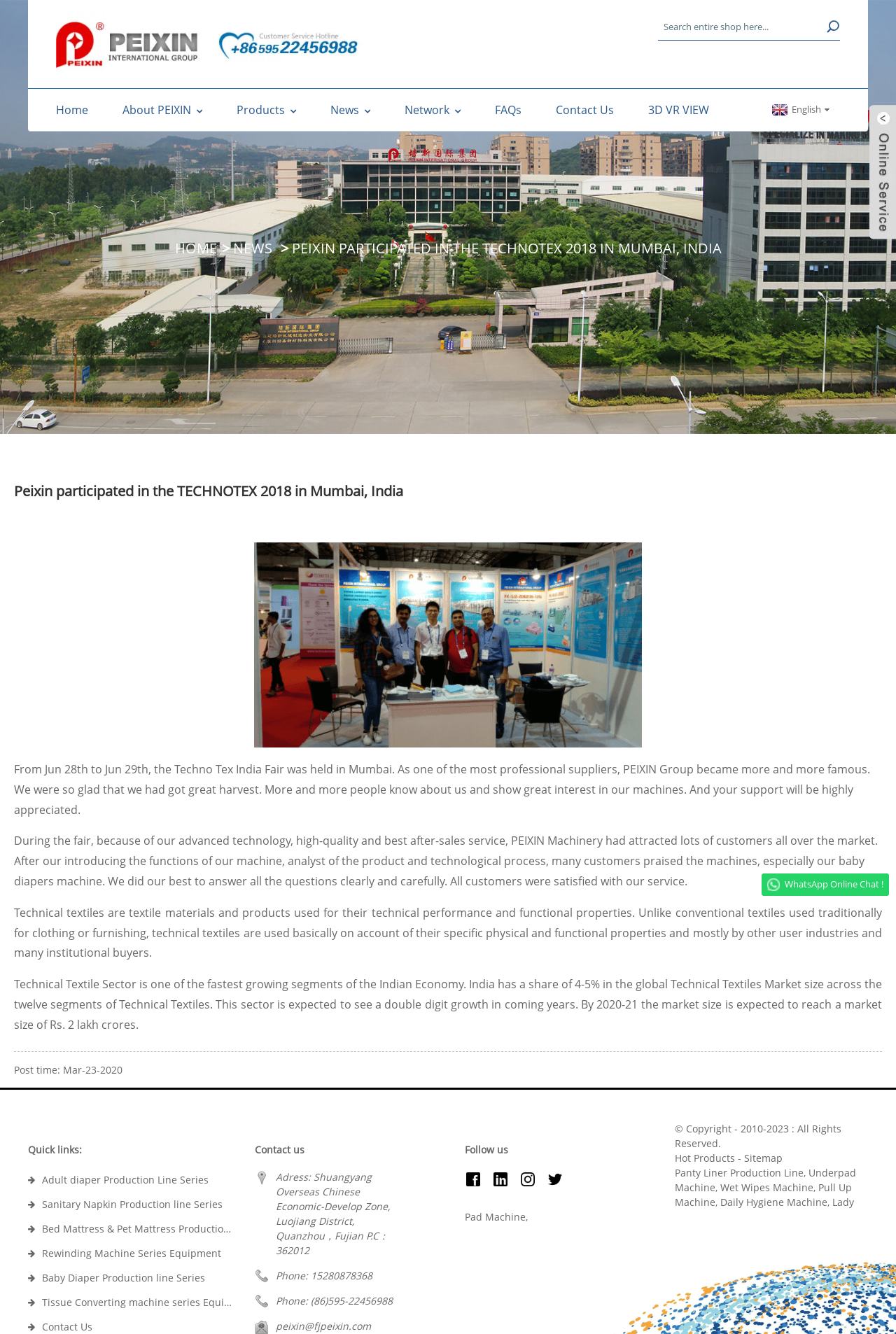Kindly determine the bounding box coordinates for the area that needs to be clicked to execute this instruction: "Switch to English".

[0.858, 0.077, 0.926, 0.087]